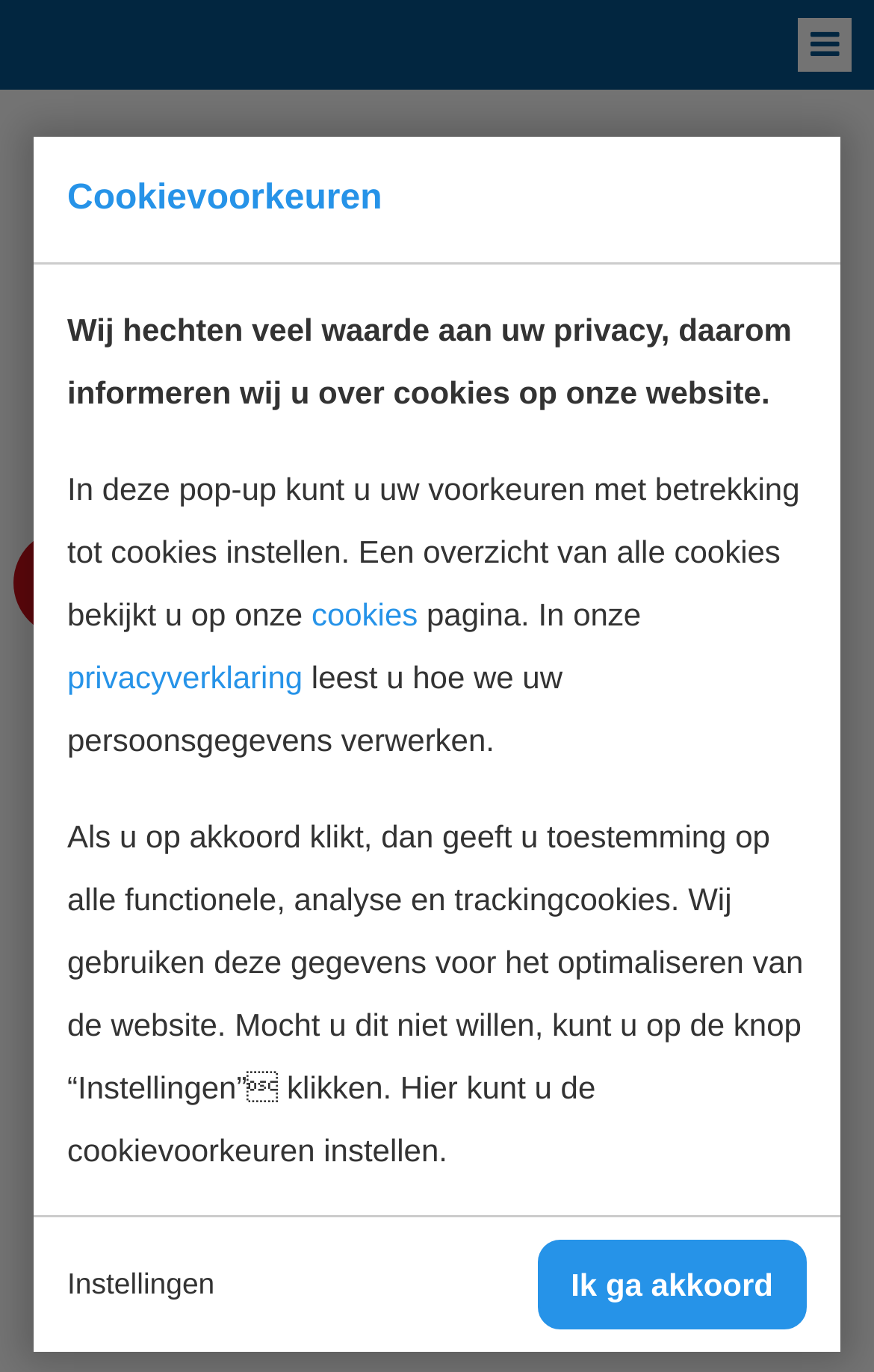Identify the bounding box coordinates for the UI element described by the following text: "alt="InnoFunding B.V."". Provide the coordinates as four float numbers between 0 and 1, in the format [left, top, right, bottom].

[0.269, 0.139, 0.731, 0.172]